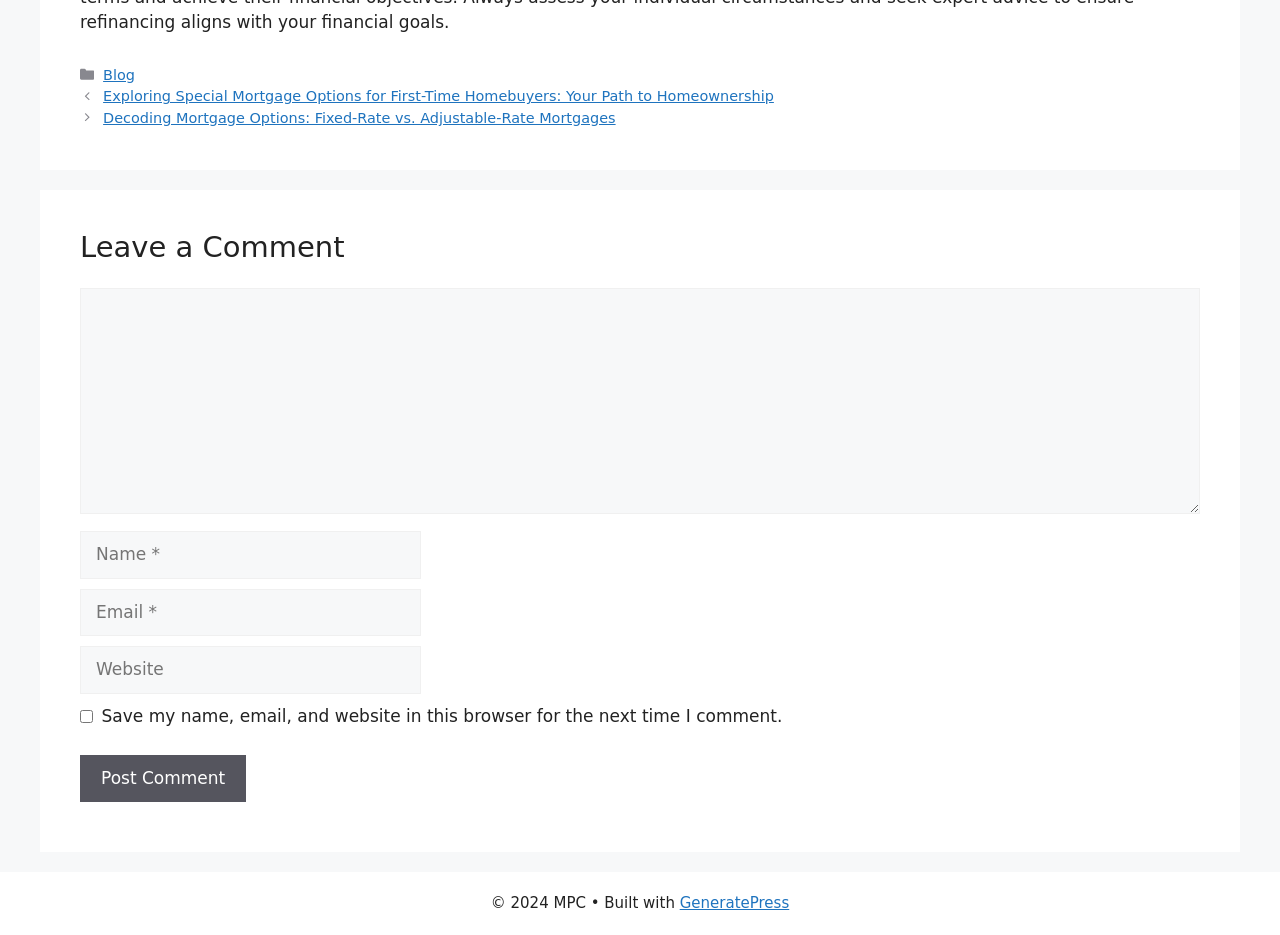What is the name of the website builder?
Provide an in-depth answer to the question, covering all aspects.

I found the answer by looking at the footer section of the webpage, which contains a link to the website builder. The link is labeled as 'GeneratePress'.